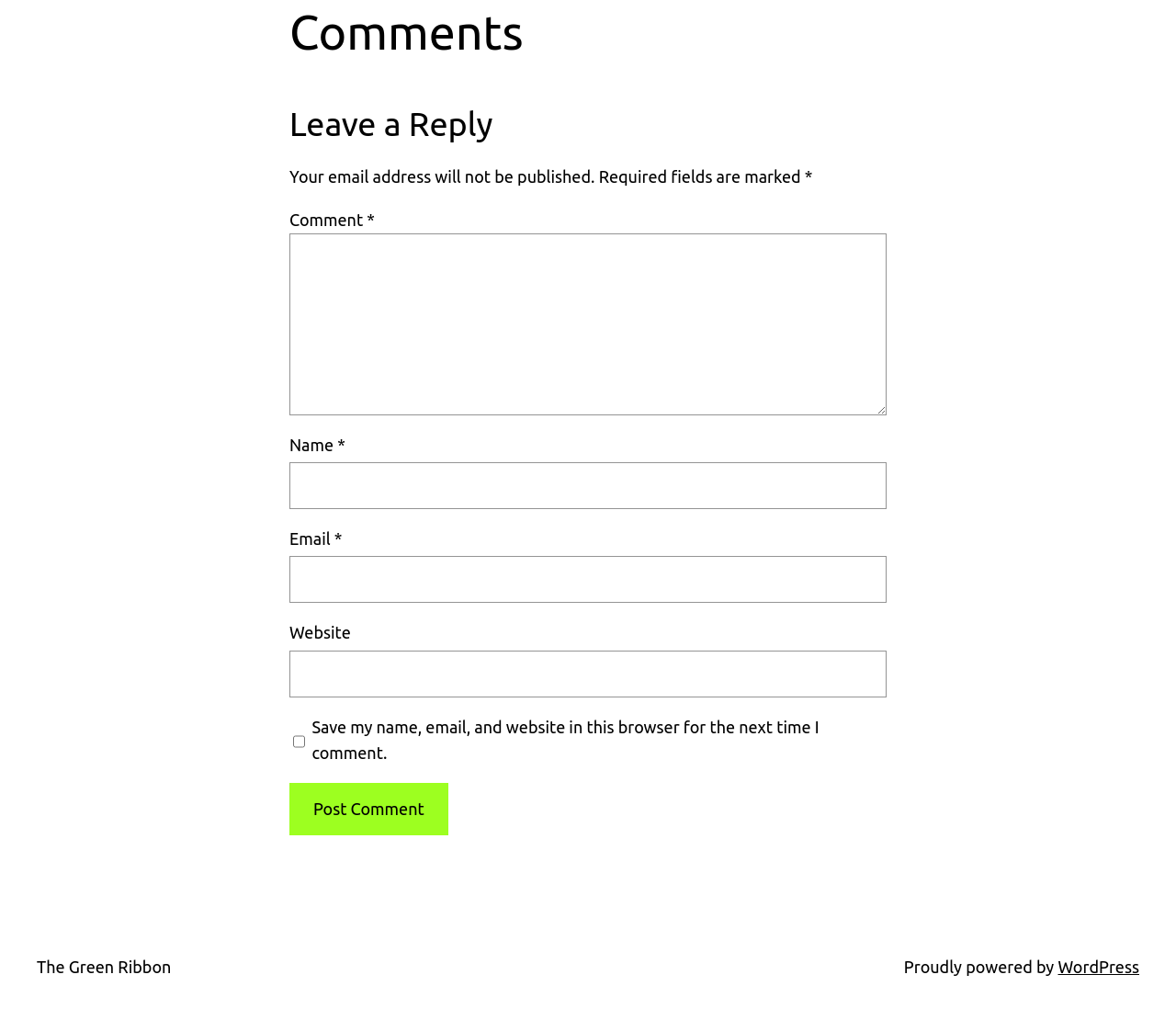Kindly determine the bounding box coordinates for the area that needs to be clicked to execute this instruction: "Read more about Haggin Oaks".

None